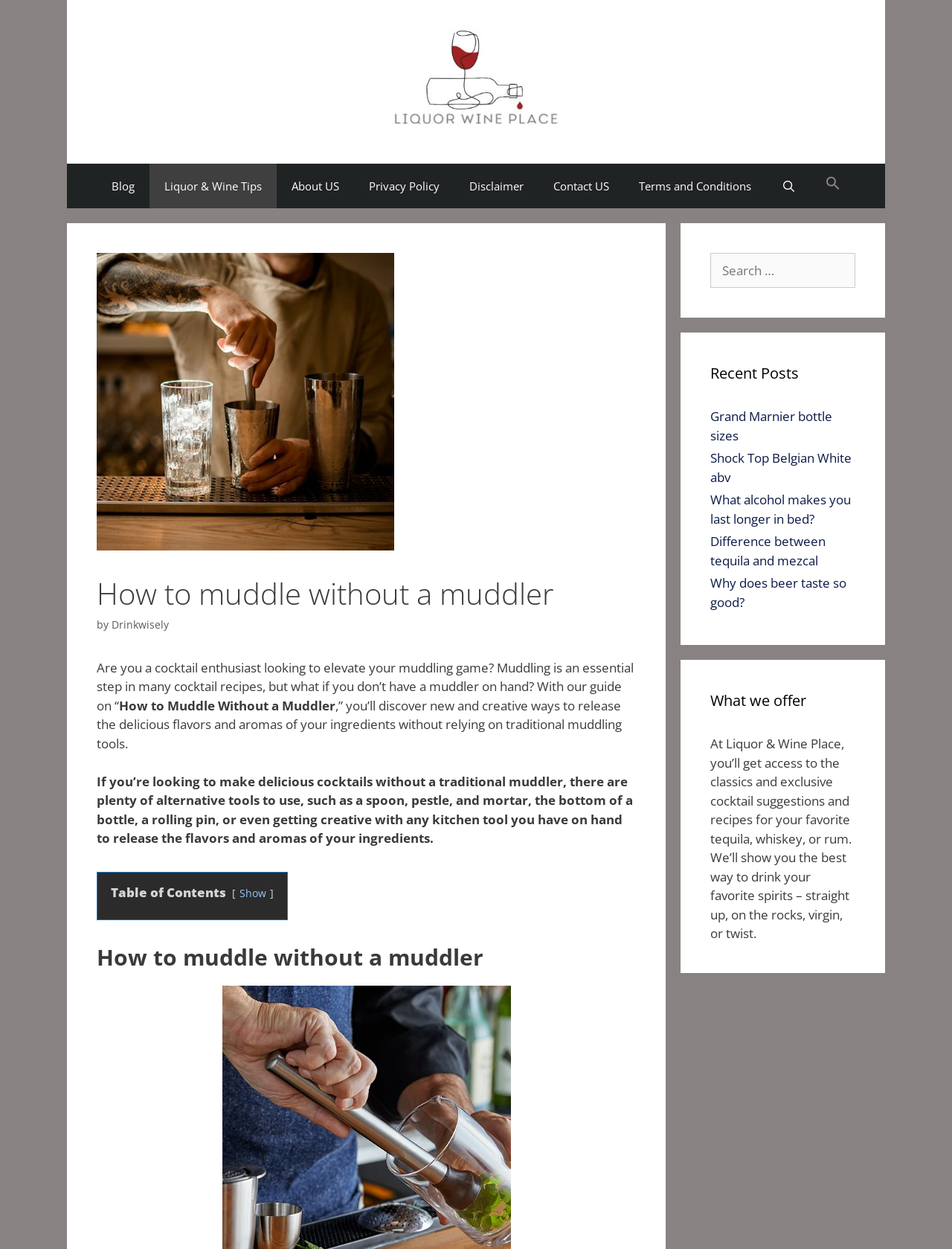Use a single word or phrase to answer the question:
What is the topic of the main article?

Muddling without a muddler